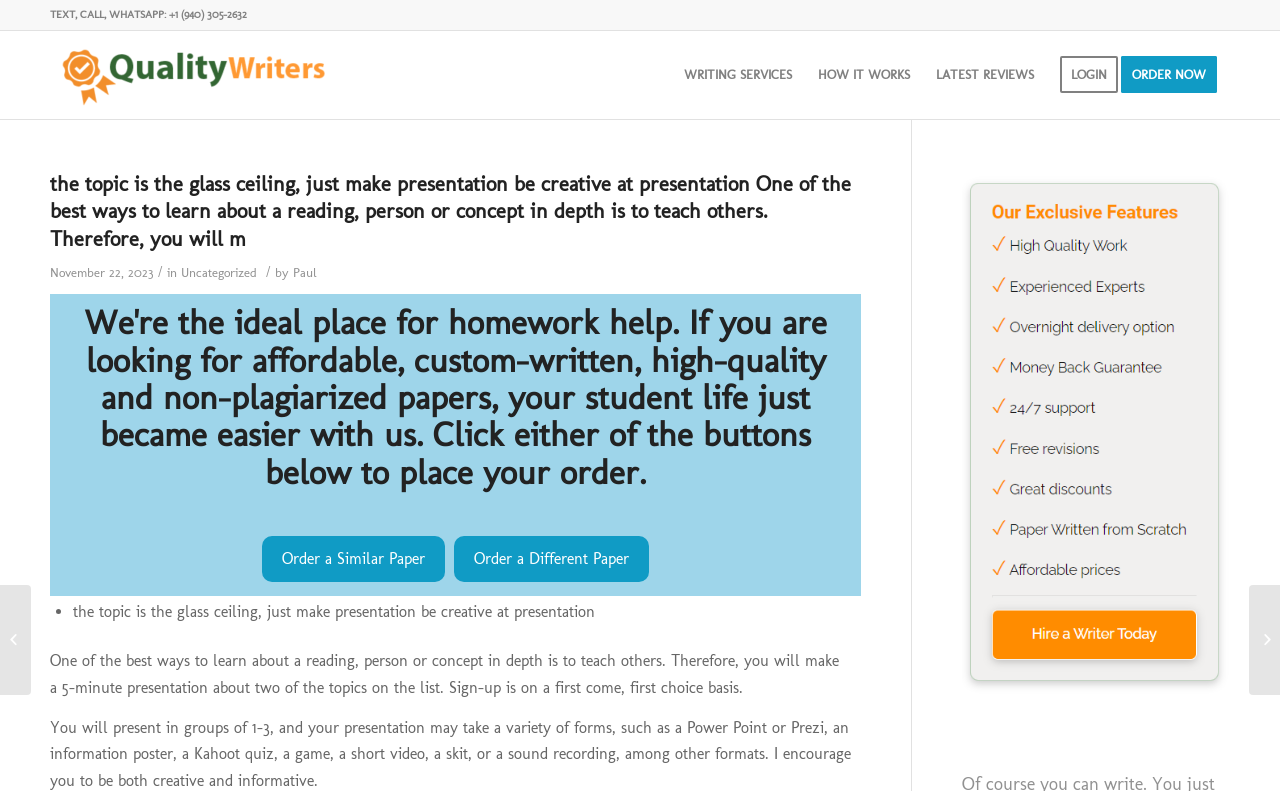Who is the author of the post?
Please provide a detailed answer to the question.

I found the author's name by looking at the text on the webpage, which says 'by Paul'.